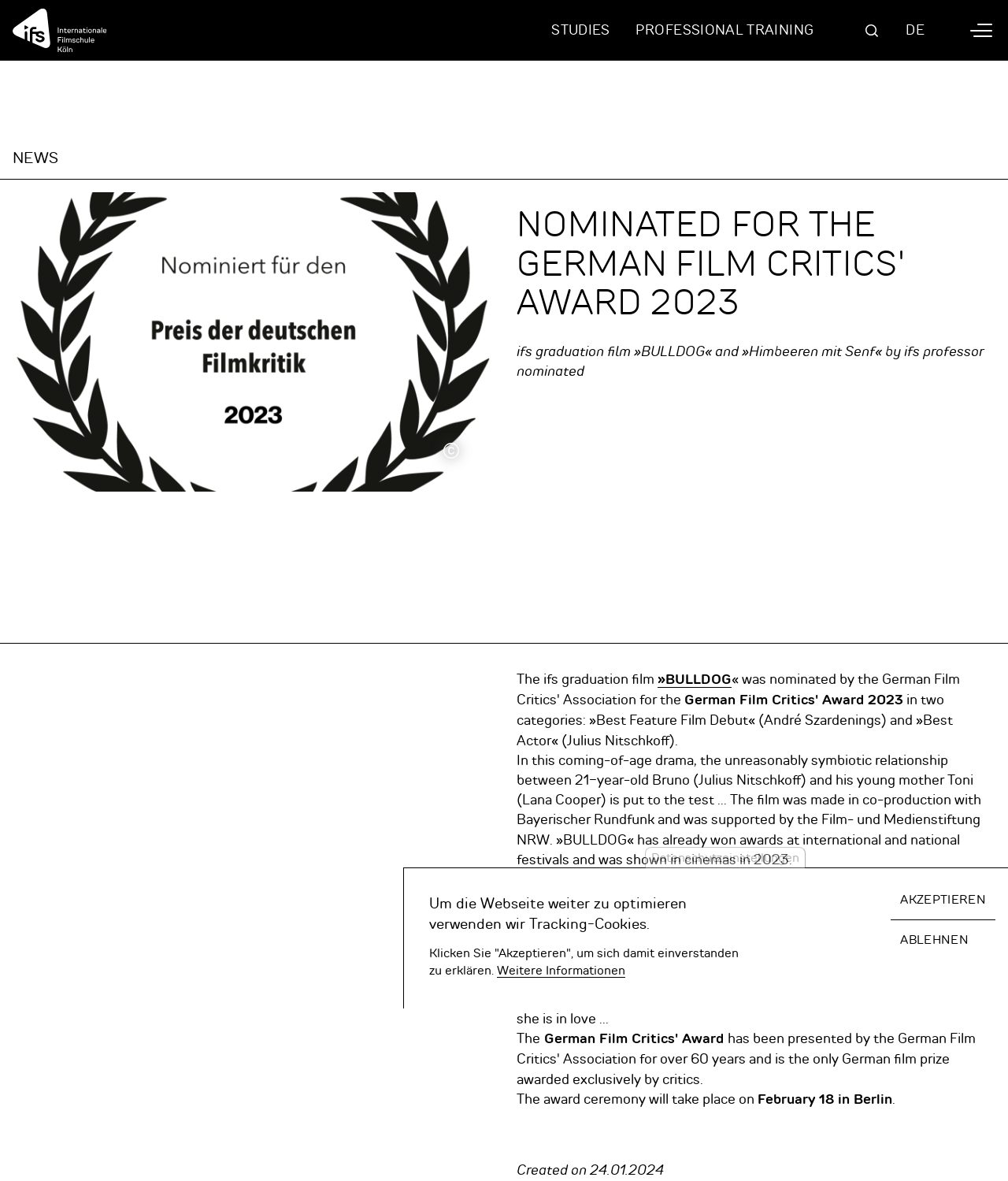Please identify the bounding box coordinates of the clickable element to fulfill the following instruction: "Learn more about ifs professor Ruth Olshan". The coordinates should be four float numbers between 0 and 1, i.e., [left, top, right, bottom].

[0.512, 0.752, 0.931, 0.785]